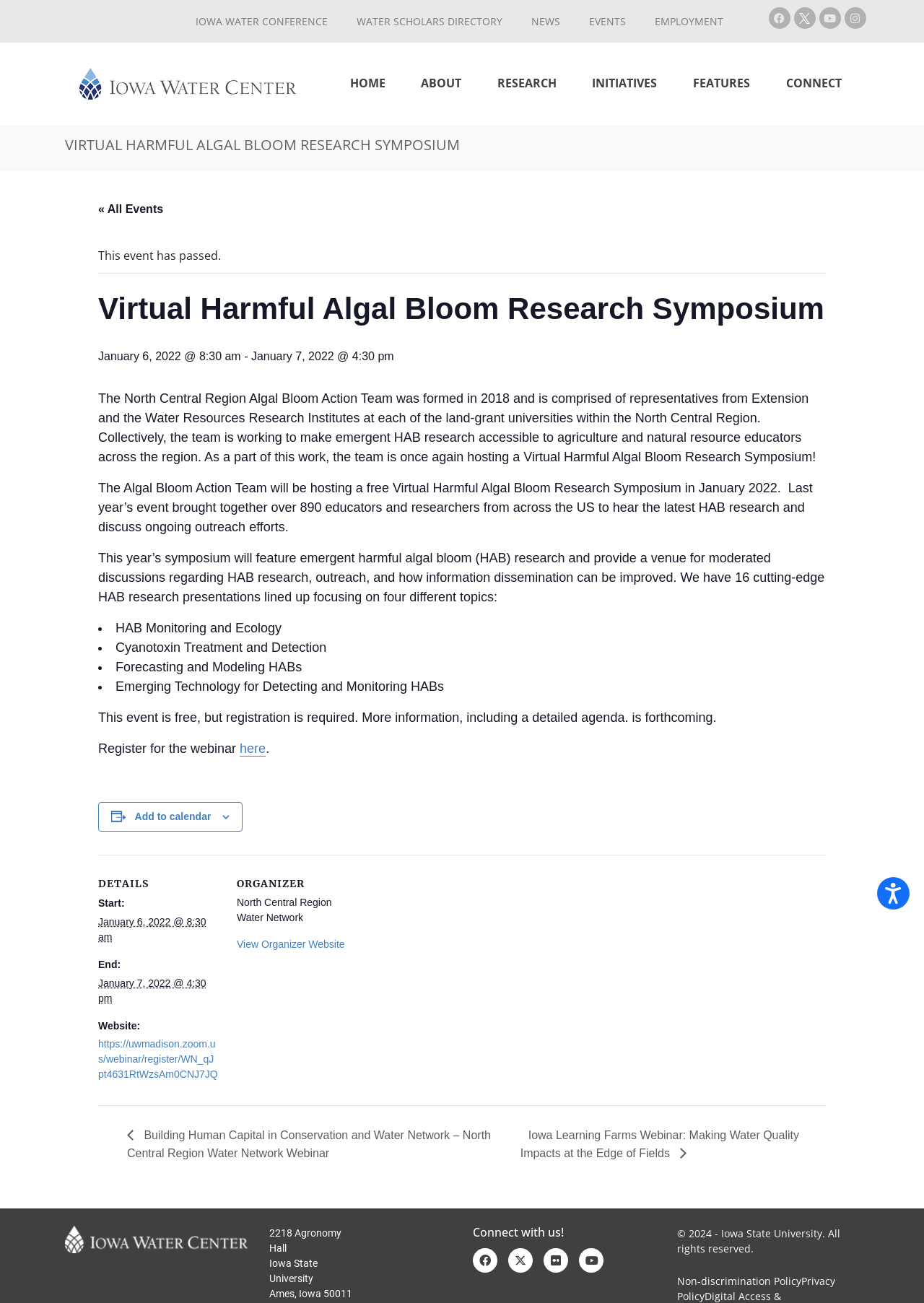Pinpoint the bounding box coordinates of the element that must be clicked to accomplish the following instruction: "Go to HOME page". The coordinates should be in the format of four float numbers between 0 and 1, i.e., [left, top, right, bottom].

[0.363, 0.052, 0.433, 0.075]